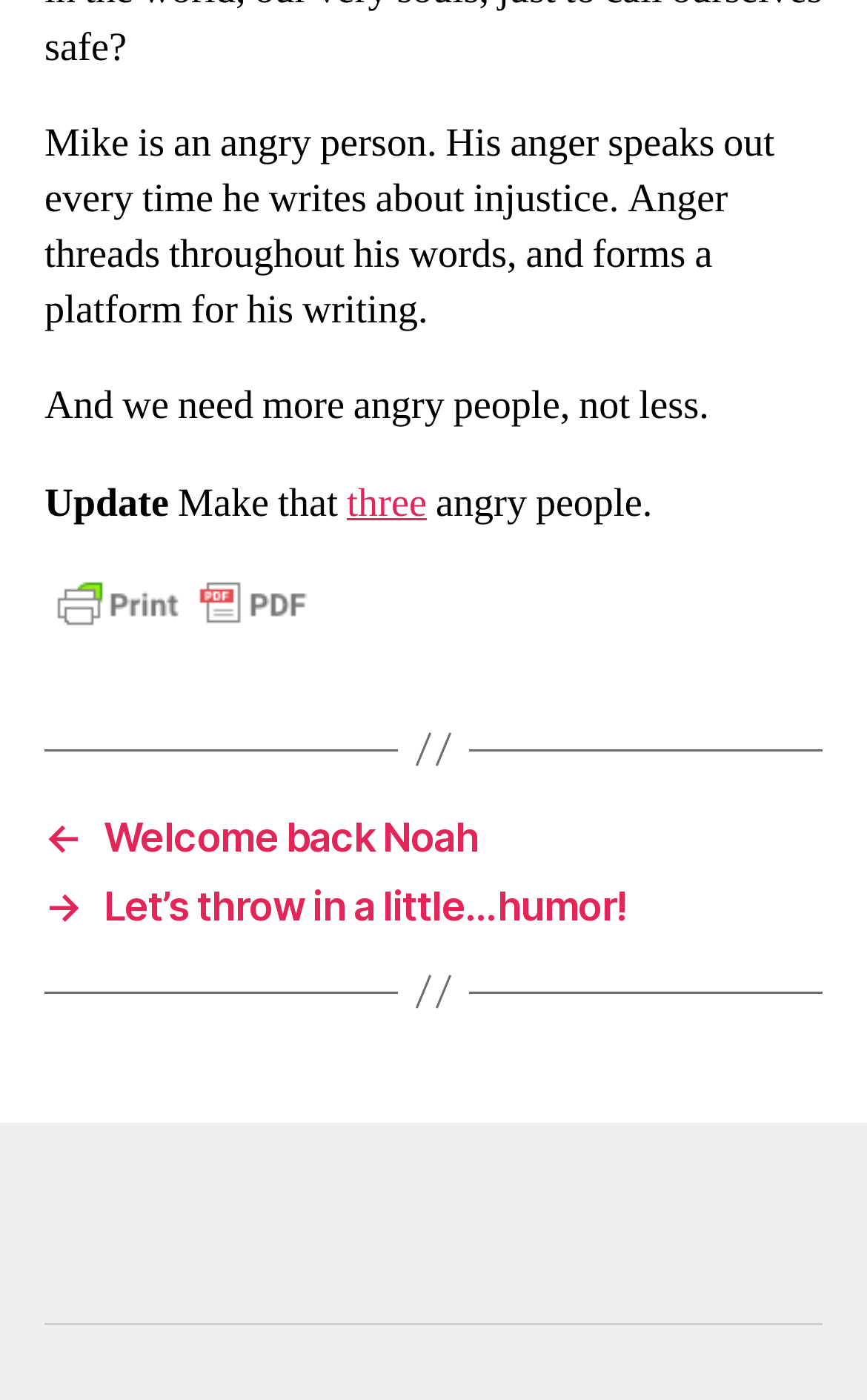Using the format (top-left x, top-left y, bottom-right x, bottom-right y), and given the element description, identify the bounding box coordinates within the screenshot: title="Printer Friendly, PDF & Email"

[0.051, 0.408, 0.369, 0.456]